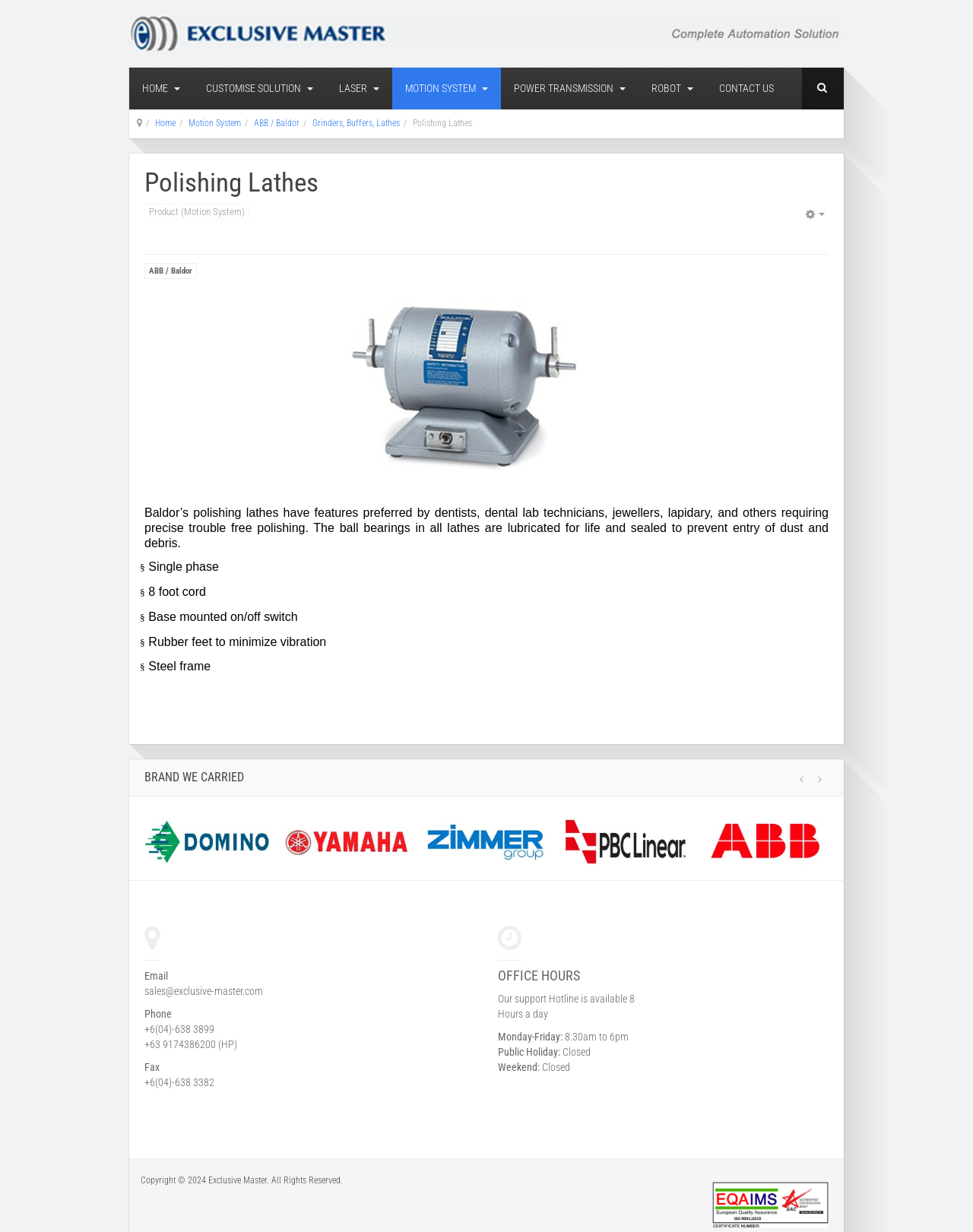Utilize the details in the image to thoroughly answer the following question: What is the phone number mentioned on this webpage?

The phone number '+6(04)-638 3899' is mentioned in the webpage content, specifically in the static text '+6(04)-638 3899' under the 'Phone' heading.